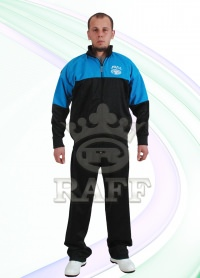Describe every important feature and element in the image comprehensively.

The image features a male model sporting a stylish athletic outfit designed for sportswear. The ensemble consists of a zippered jacket in a vibrant blue hue, complemented by black sleeves and a matching pair of trousers. The jacket showcases a logo emblazoned on the chest, which adds a distinct touch to the overall design. The model is posed confidently against a smoothly blended pastel background, enhancing the visual appeal of the outfit. This attire is indicative of the modern sportswear collection from Raff, which emphasizes both functionality and style, making it suitable for various physical activities.